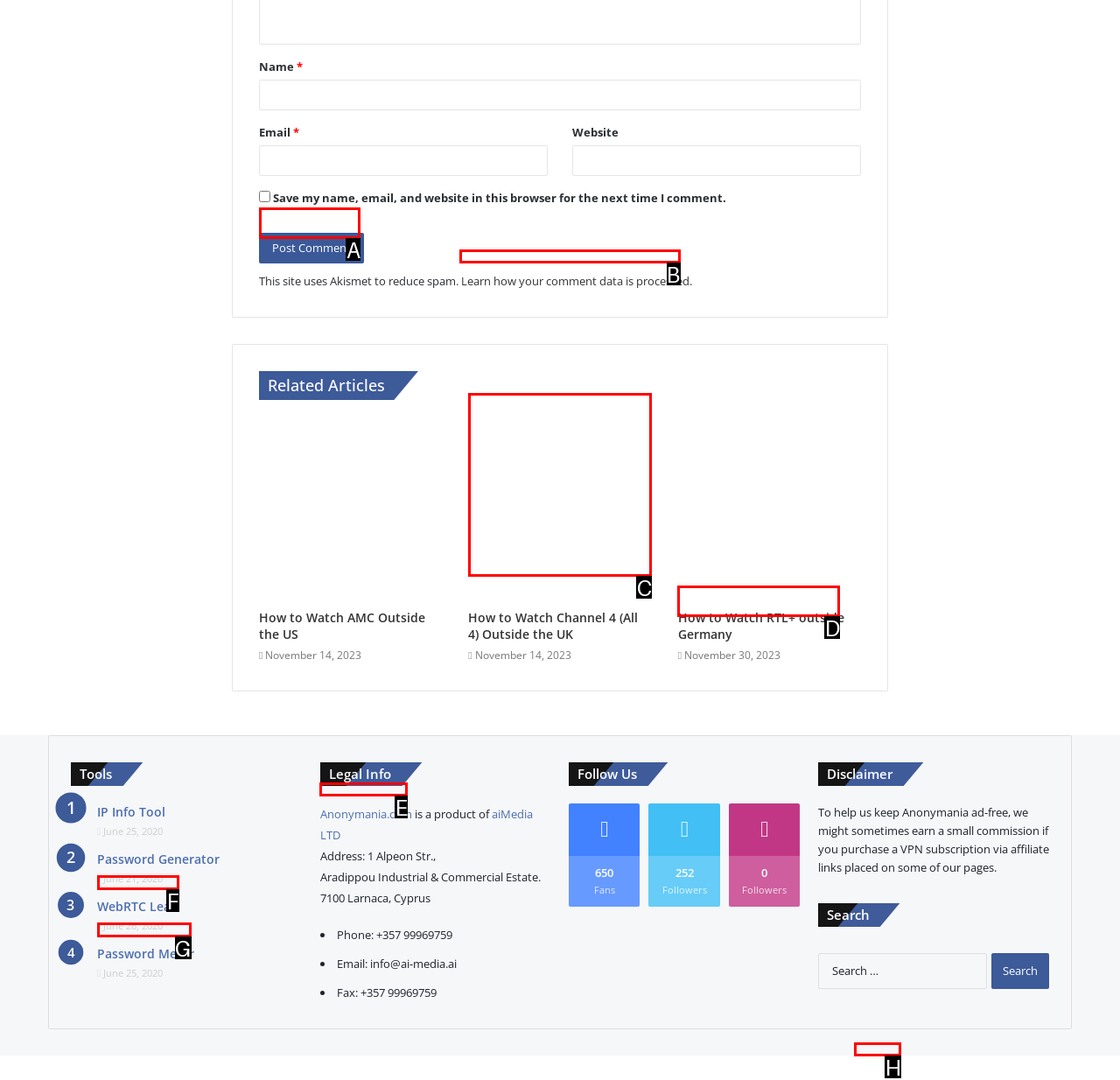Identify which HTML element matches the description: Anonymania.com
Provide your answer in the form of the letter of the correct option from the listed choices.

E